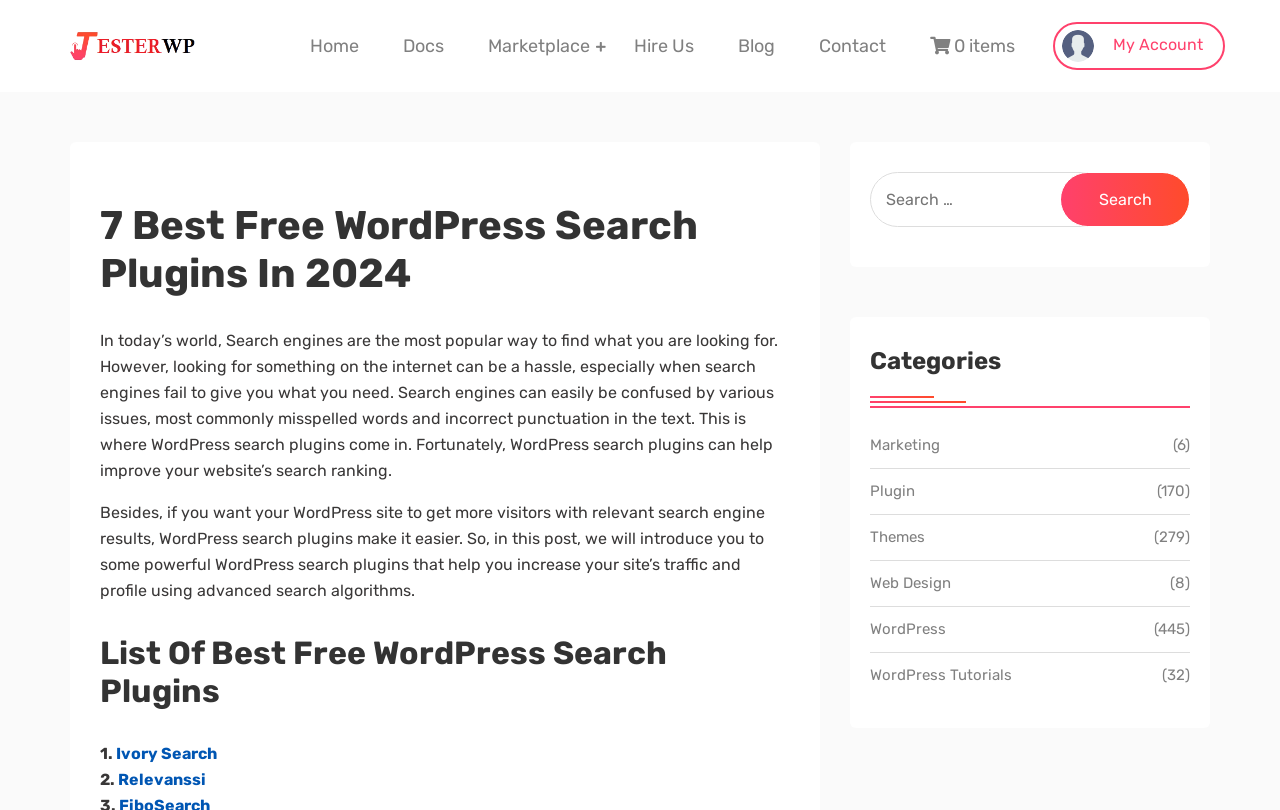Locate the bounding box coordinates of the element's region that should be clicked to carry out the following instruction: "Explore the WordPress category". The coordinates need to be four float numbers between 0 and 1, i.e., [left, top, right, bottom].

[0.68, 0.765, 0.739, 0.787]